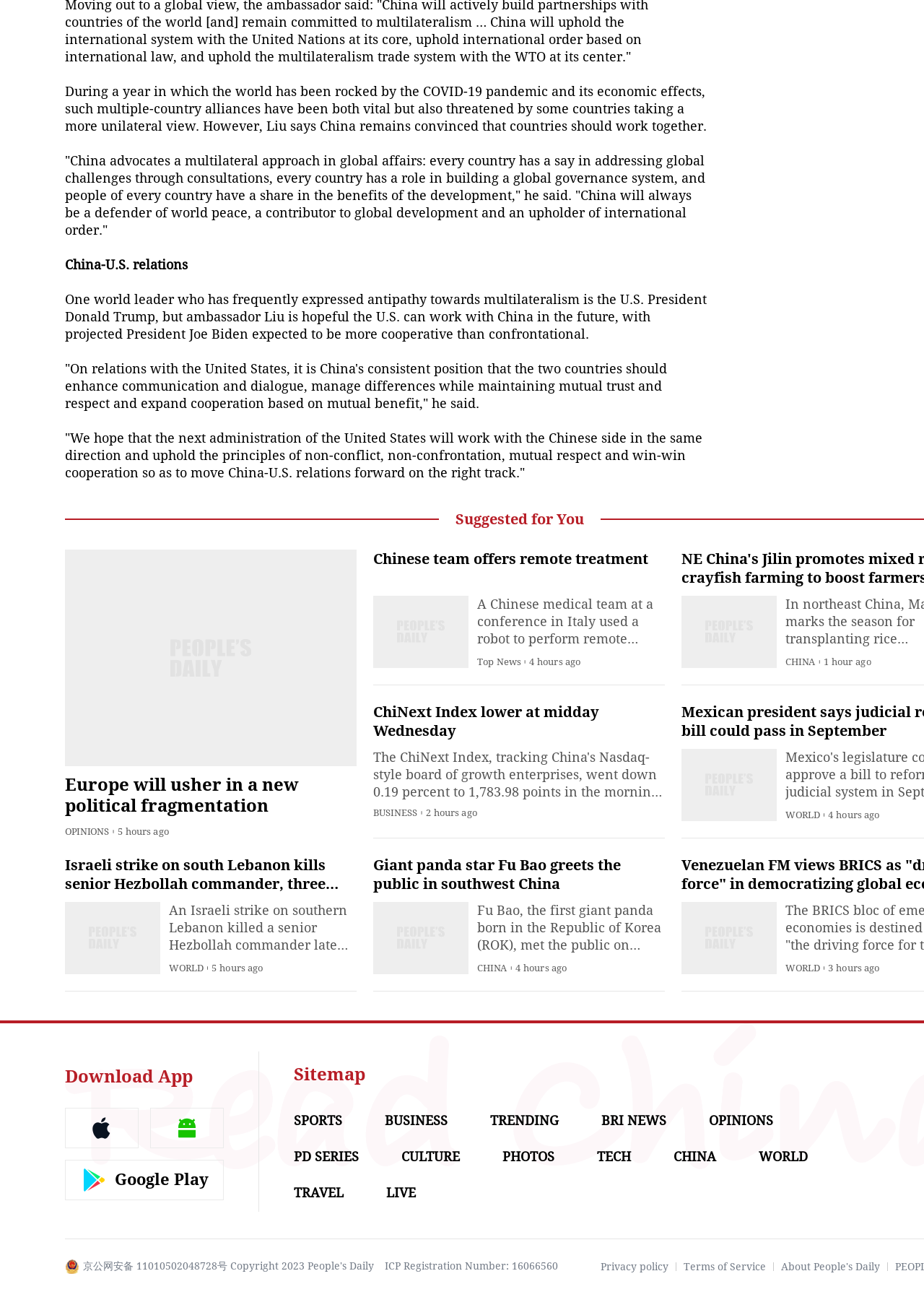Locate the bounding box of the UI element described in the following text: "Privacy policy".

[0.65, 0.972, 0.723, 0.981]